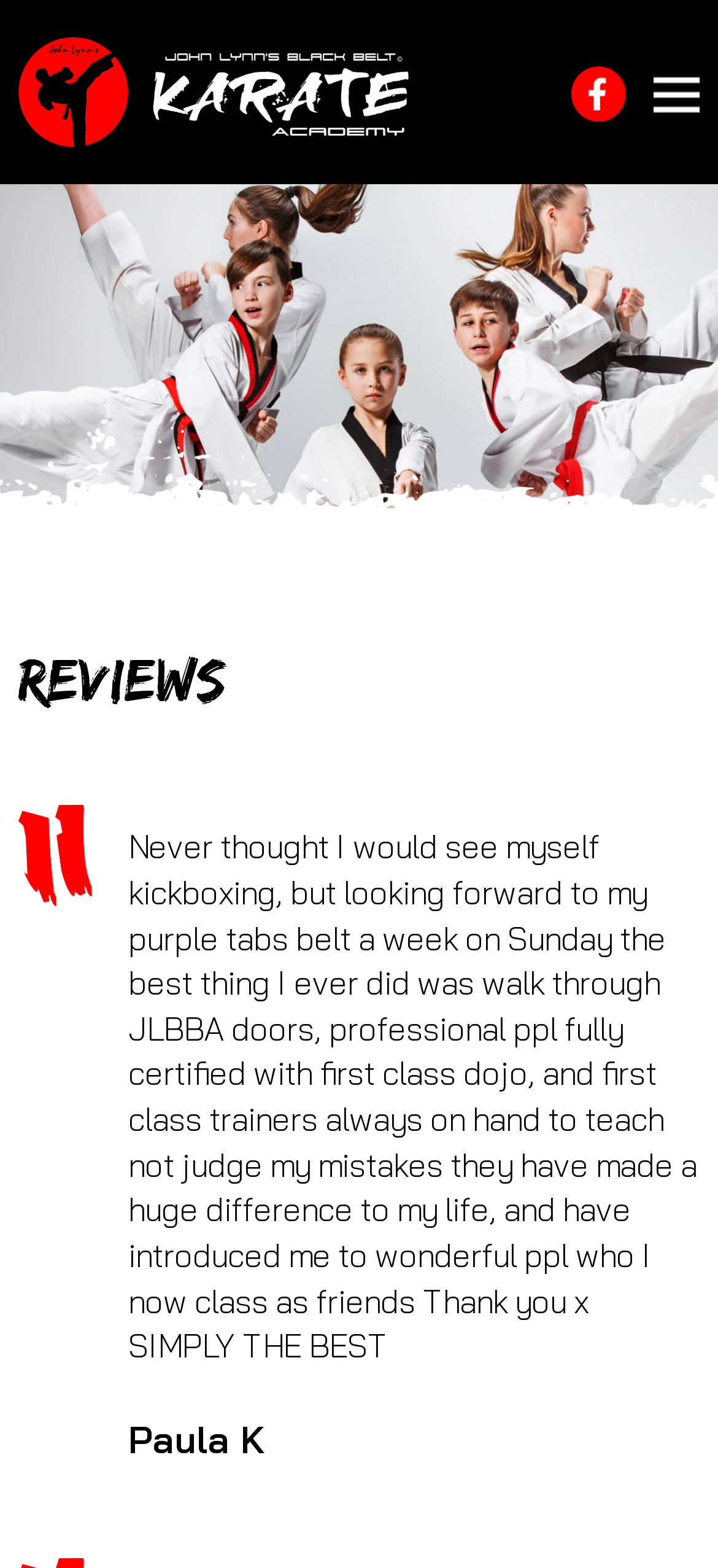What is the name of the person who wrote the review?
Please answer the question as detailed as possible.

I found the answer by looking at the StaticText element below the review, which has the text 'Paula K'.